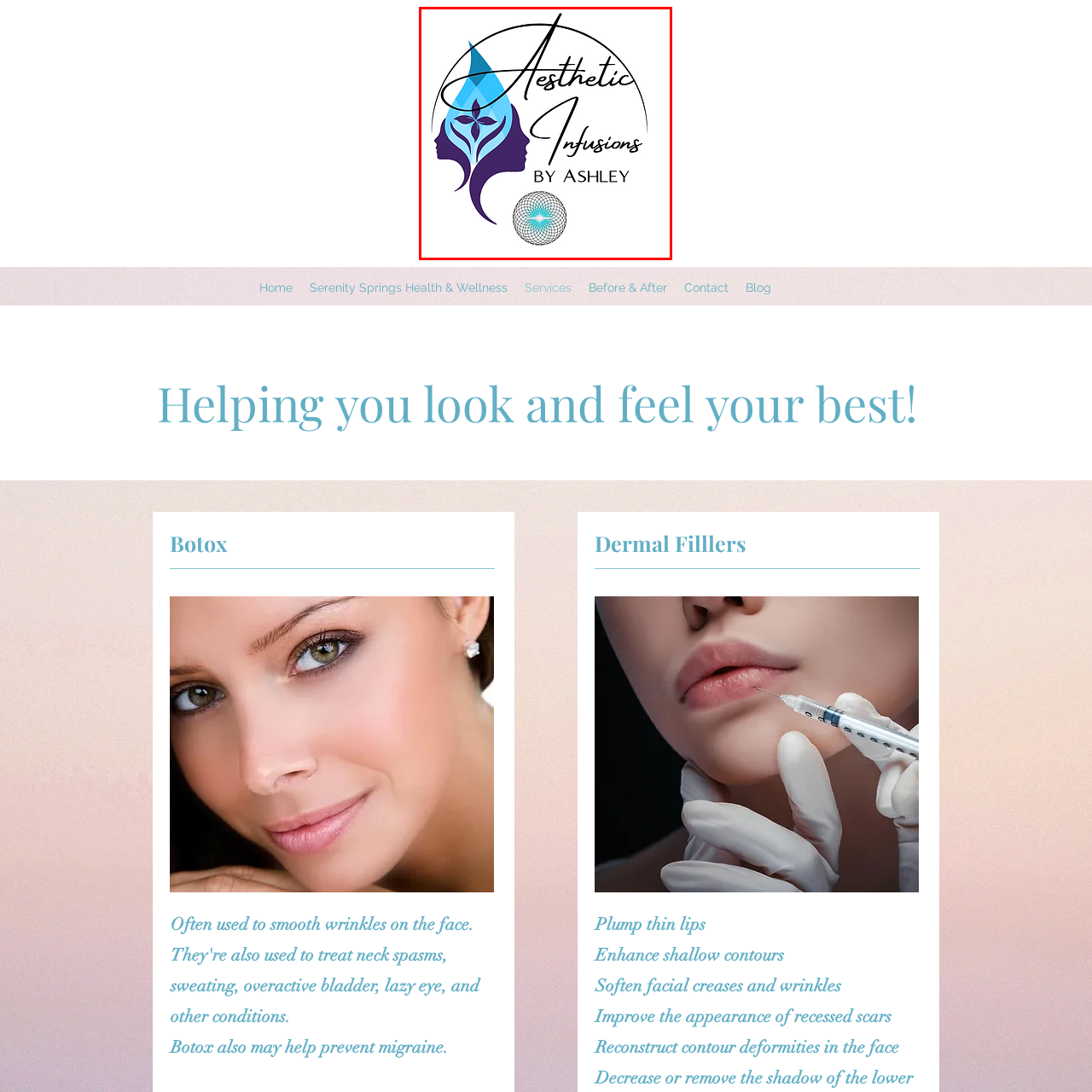Please examine the image highlighted by the red rectangle and provide a comprehensive answer to the following question based on the visual information present:
What type of script is used for the brand name?

The caption describes the brand name 'Aesthetic Infusions' as written in an elegant script, which captures a sense of luxury and professionalism.